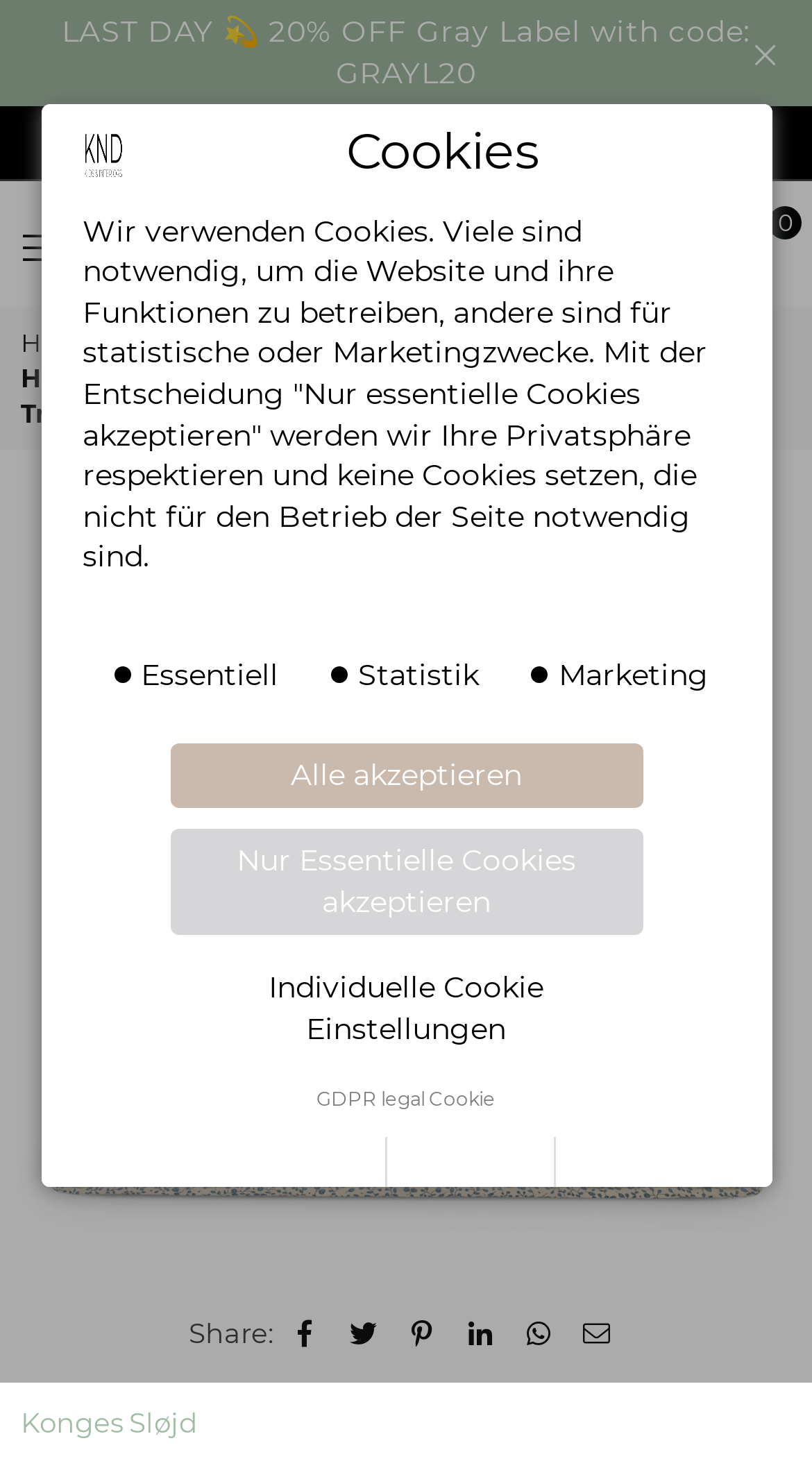Summarize the webpage with a detailed and informative caption.

This webpage is about a product, specifically a high chair seat cushion called "Blue Blossom Mist" designed by Konges Sløjd for the Stokke Tripp Trapp high chair. 

At the top of the page, there is a website logo image on the left and a notification about a 20% discount on Gray Label products on the right. Below the notification, there is a menu link and a search icon. On the top-right corner, there is a shopping cart icon with a number indicator.

The main content of the page is divided into two sections. On the left, there is a navigation menu with breadcrumbs, showing the path from the home page to the current product page. Below the navigation menu, there are social media sharing links.

On the right side of the page, there is a large image of the product, which is a high chair seat cushion with a blue blossom mist design. Above the image, there is a product title and a description. Below the image, there are previous and next buttons, which are disabled.

At the bottom of the page, there are several links and text blocks. There is a section about cookies, explaining how the website uses cookies and providing options to accept or decline them. There are also links to the website's GDPR legal cookie policy, data protection notice, contact page, and imprint.

Additionally, there are several other elements on the page, including a "FREE SHIPPING" notification, a Konges Sløjd logo, and a "my logo title" image.